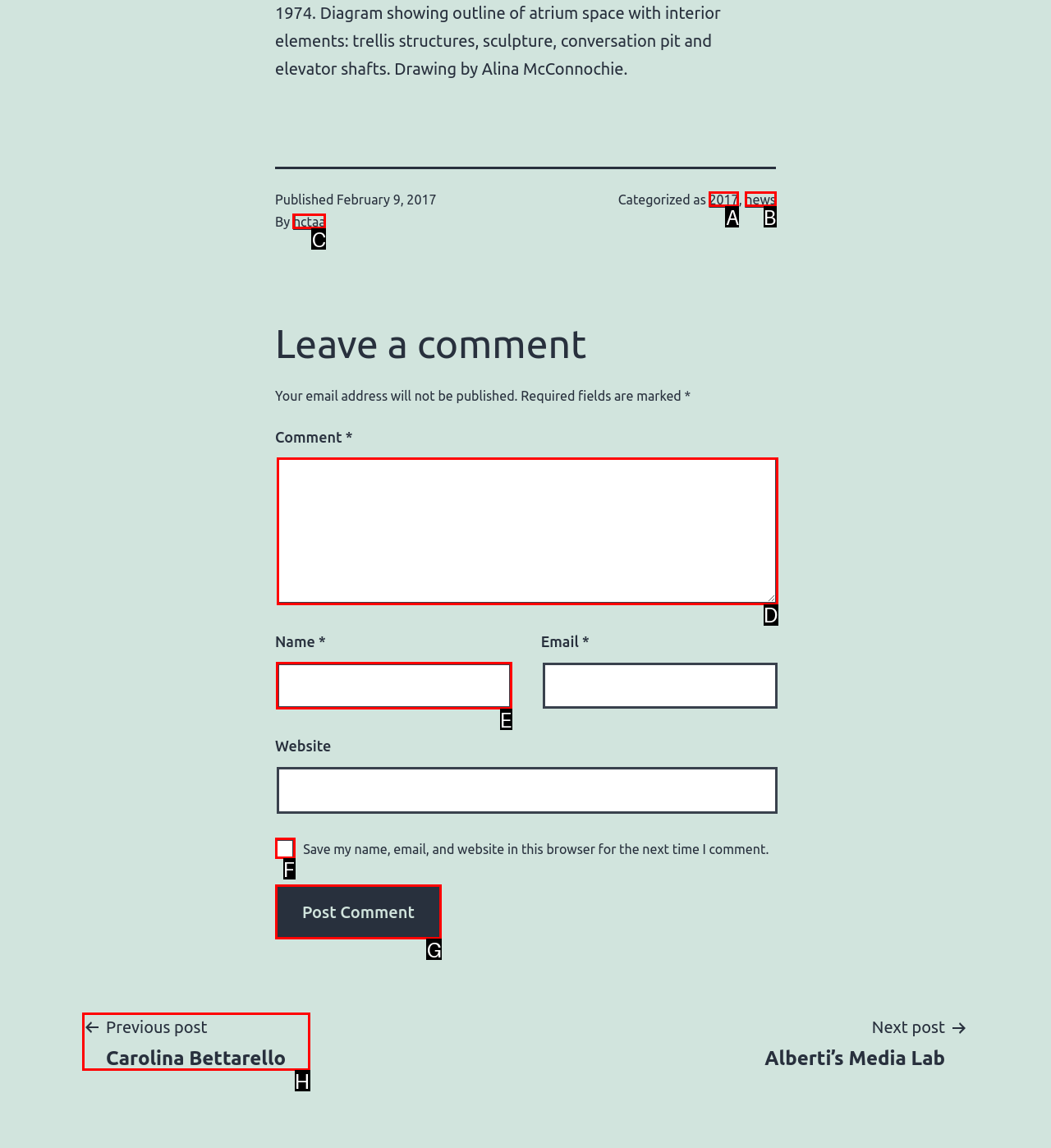Identify the letter of the UI element needed to carry out the task: Enter your name
Reply with the letter of the chosen option.

E